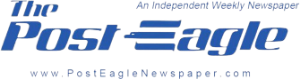What is the status of the news source?
Make sure to answer the question with a detailed and comprehensive explanation.

The tagline below the name of the publication emphasizes its status as an independent news source, which implies that the news source is independent.